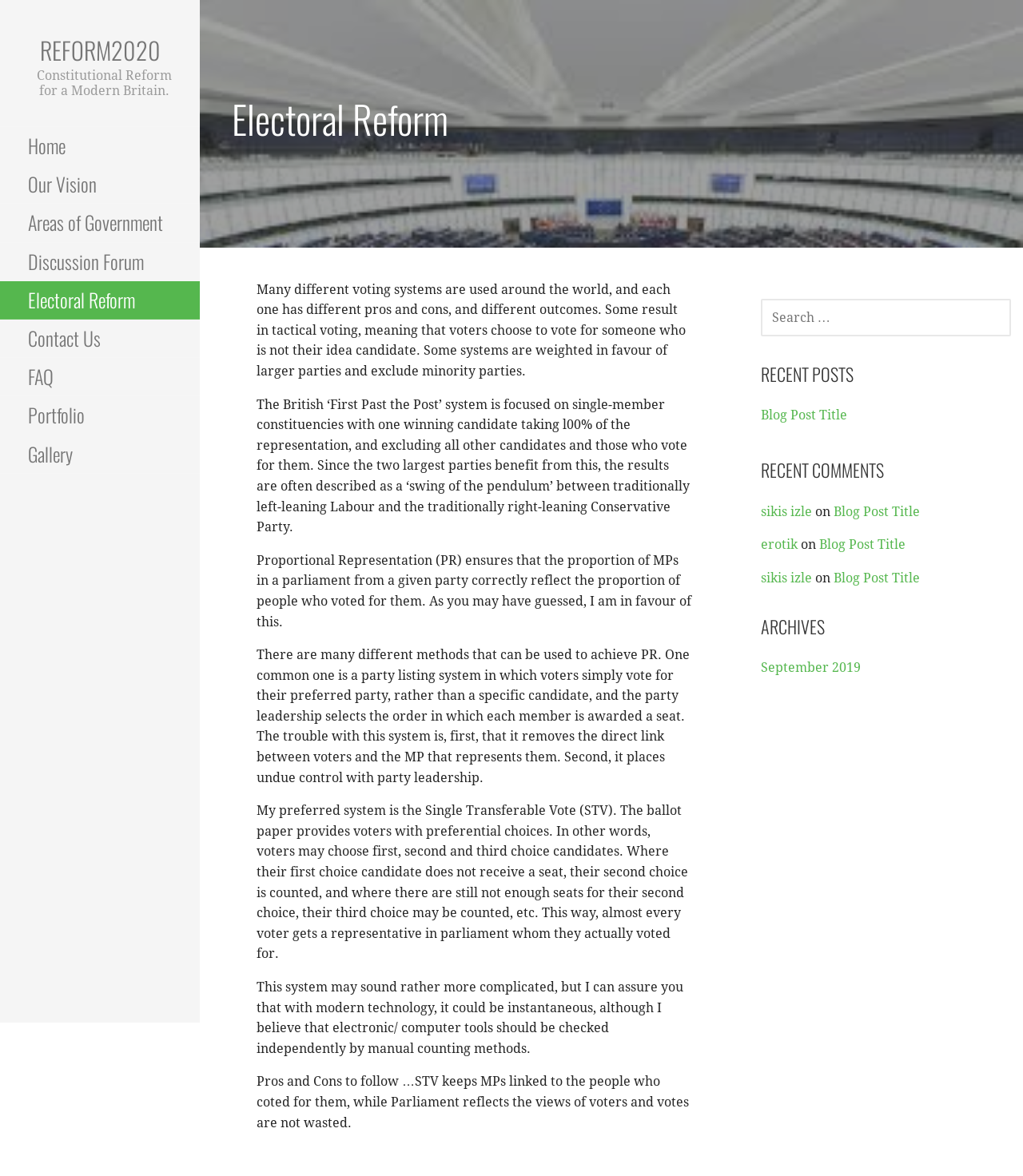Respond to the question below with a single word or phrase: What is the purpose of the search box?

To search the website